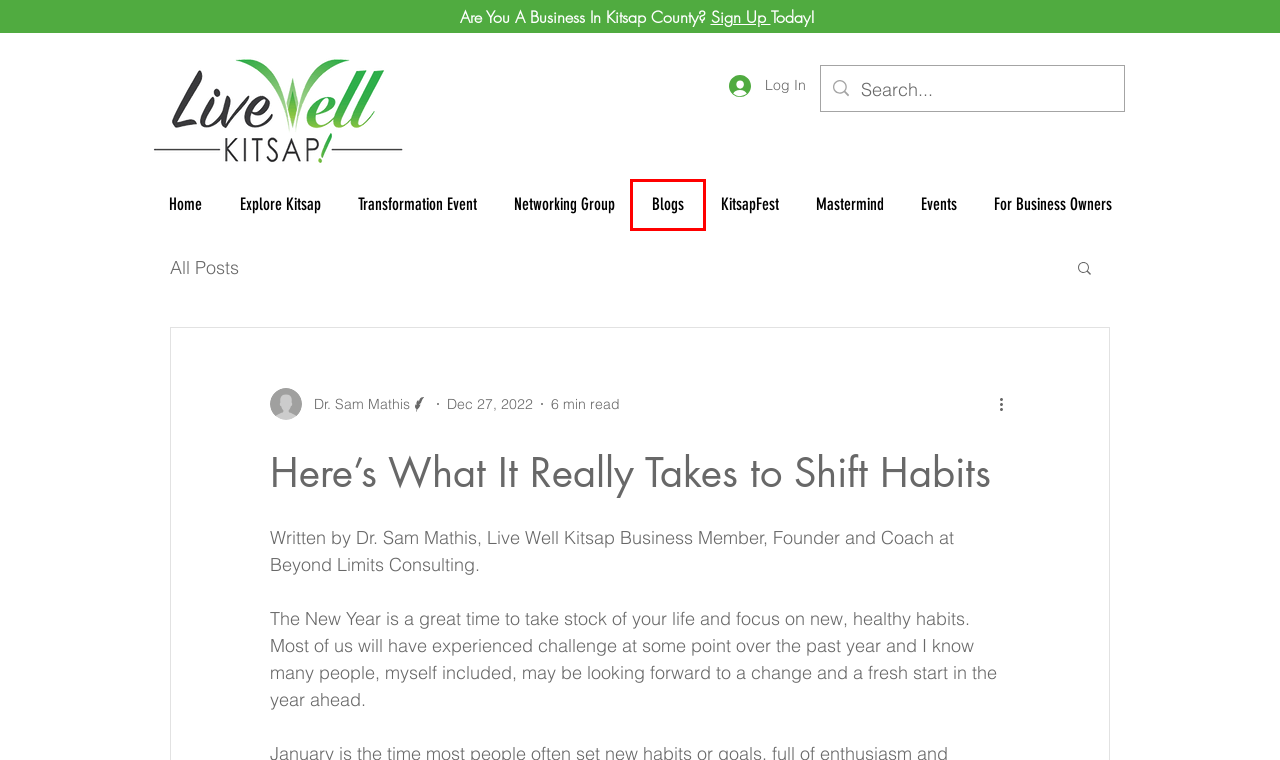Observe the screenshot of a webpage with a red bounding box highlighting an element. Choose the webpage description that accurately reflects the new page after the element within the bounding box is clicked. Here are the candidates:
A. Blog | Live Well Kitsap
B. KitsapFest | Live Well Kitsap
C. Free 6-Week Community Transformation | Live Well Kitsap
D. Mastermind | Live Well Kitsap
E. Networking Group | Live Well Kitsap
F. Plans & Pricing | Live Well Kitsap
G. Events | Live Well Kitsap
H. Explore Kitsap | Live Well Kitsap

A